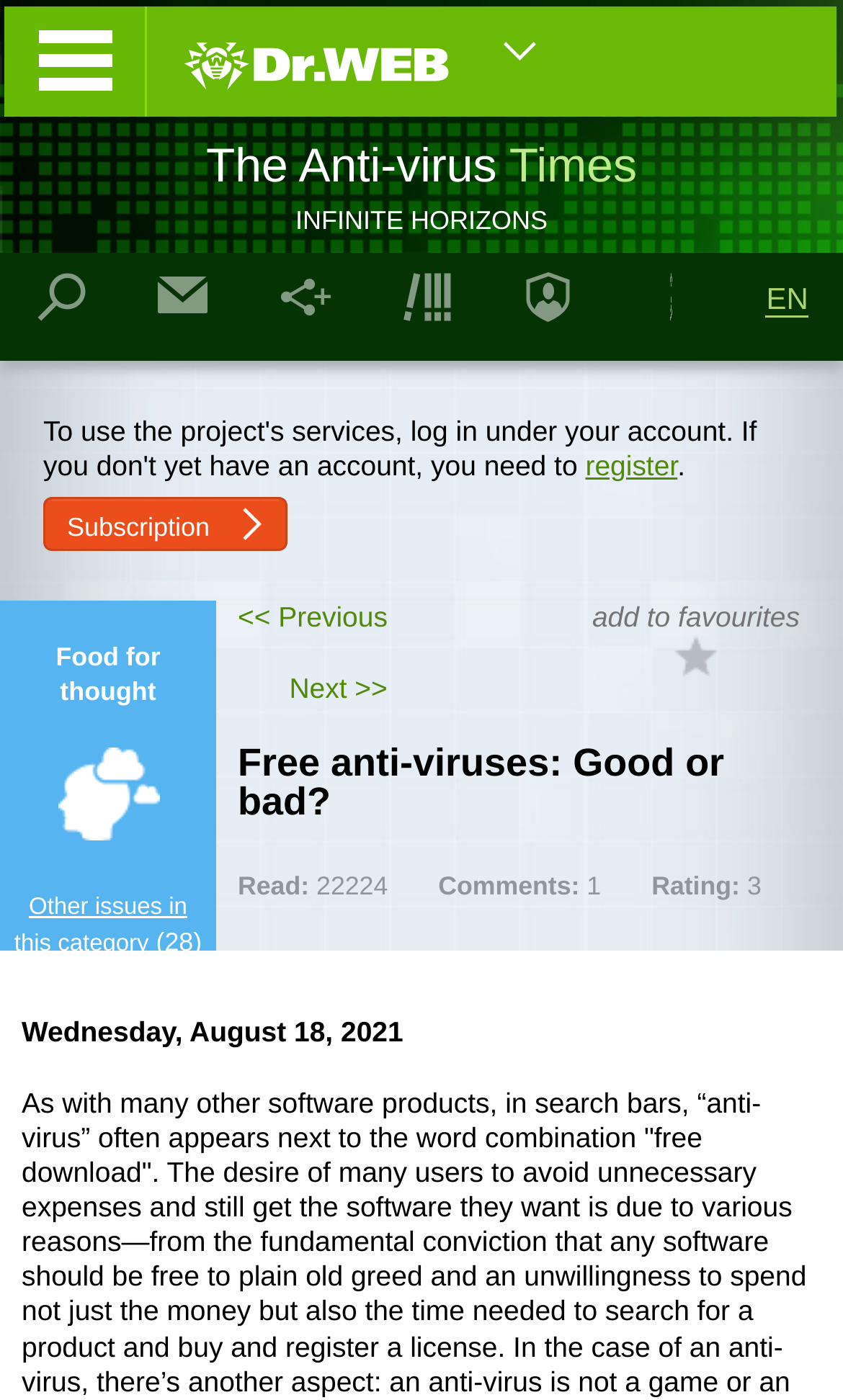Determine the bounding box coordinates of the clickable region to follow the instruction: "Click the 'Other issues in this category' link".

[0.017, 0.639, 0.222, 0.684]